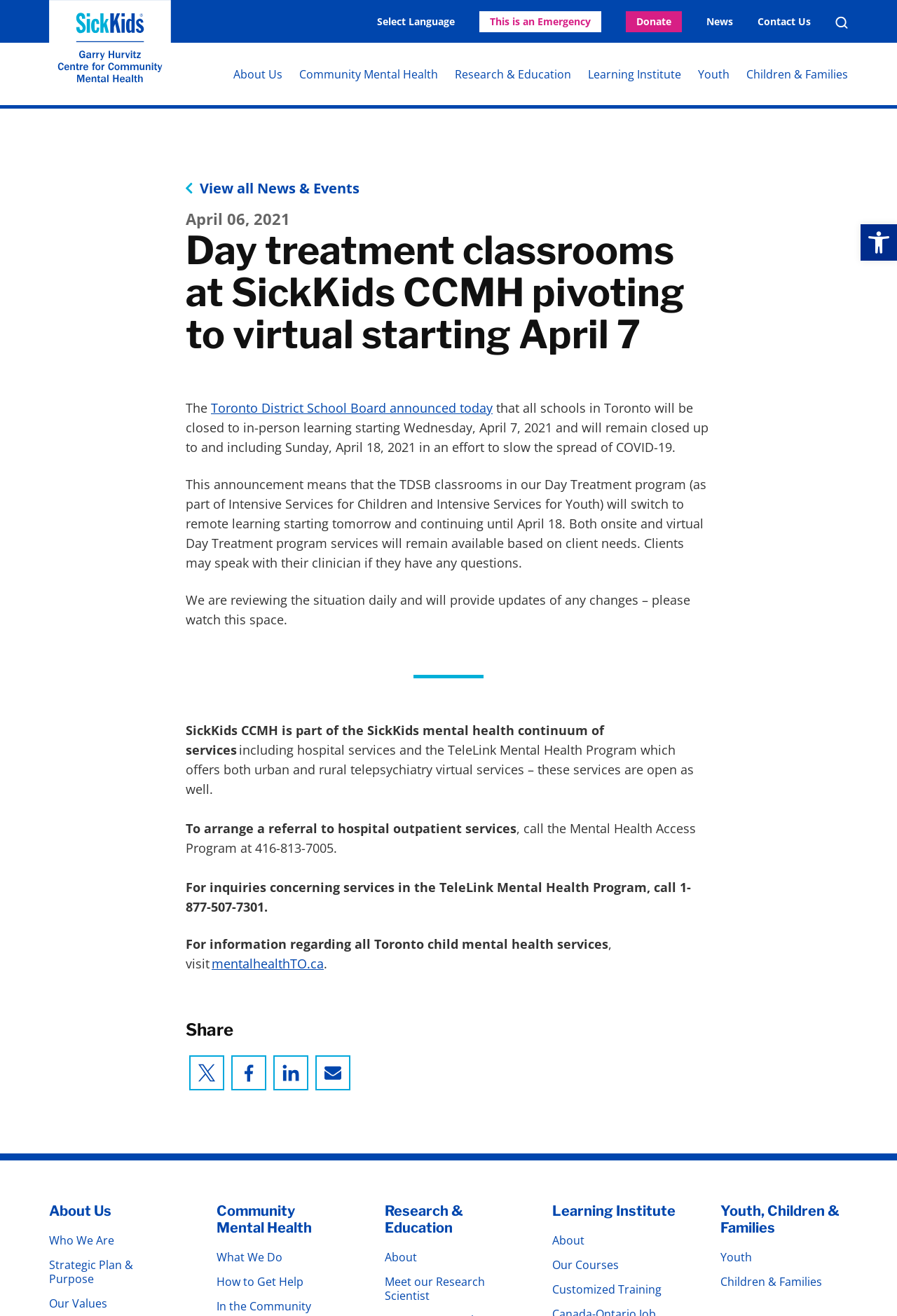Utilize the details in the image to give a detailed response to the question: What is the date mentioned in the news?

I found the date by looking at the static text element with the content 'April 06, 2021' which is located at the top of the webpage, indicating the date of the news.